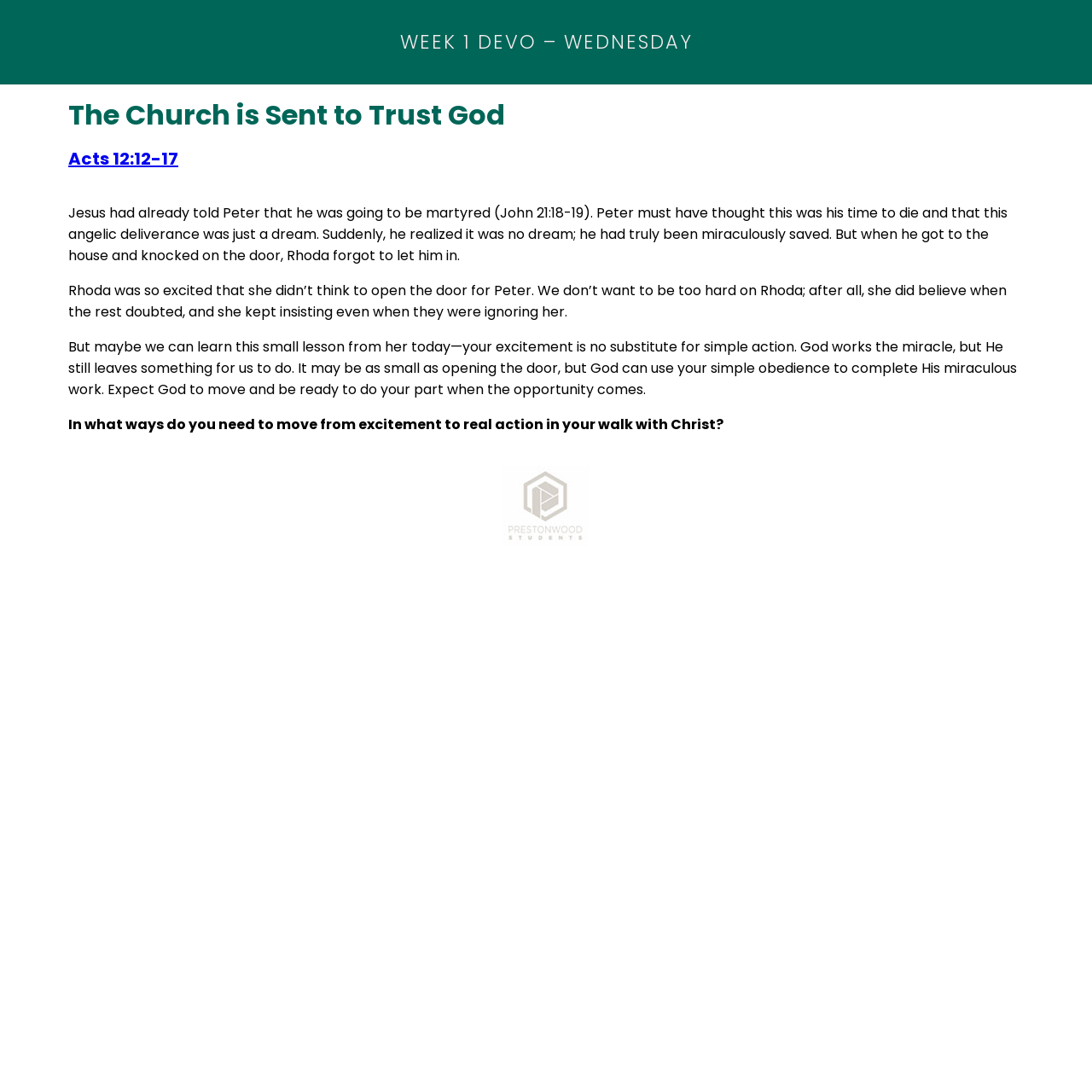Based on the element description Acts 12:12-17, identify the bounding box of the UI element in the given webpage screenshot. The coordinates should be in the format (top-left x, top-left y, bottom-right x, bottom-right y) and must be between 0 and 1.

[0.062, 0.134, 0.163, 0.156]